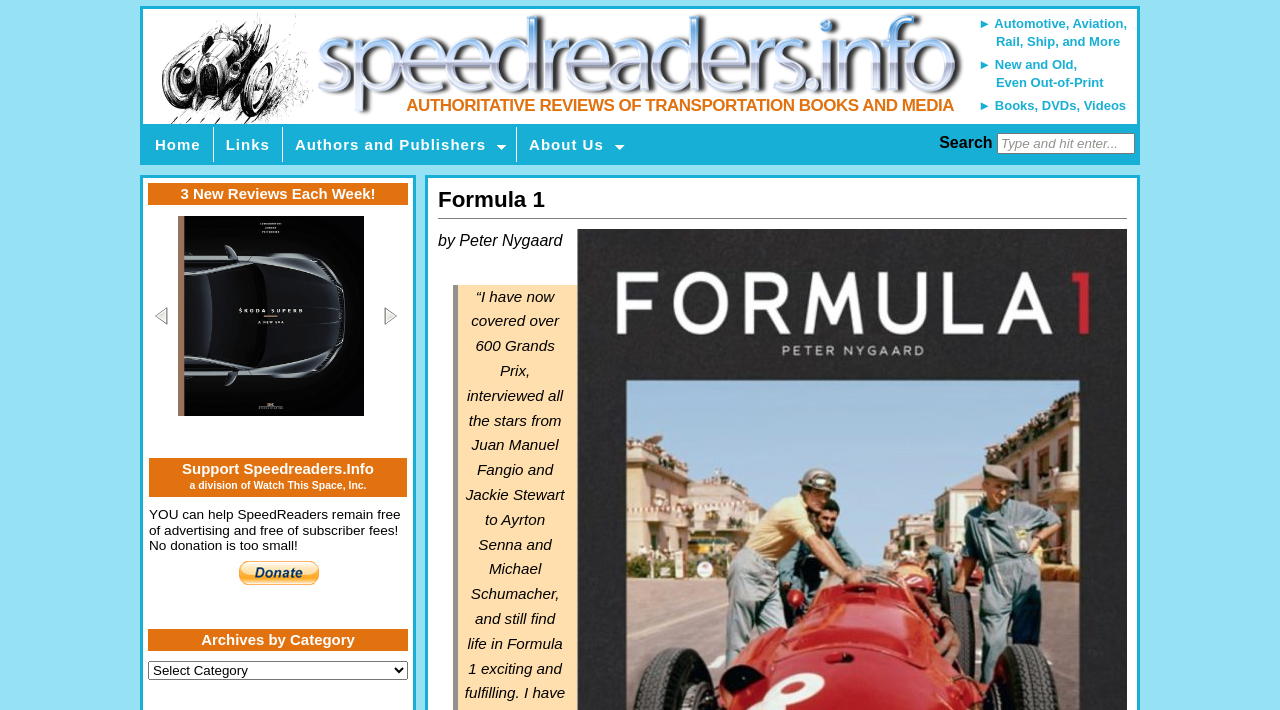Locate the bounding box coordinates of the segment that needs to be clicked to meet this instruction: "Select archives by category".

[0.116, 0.931, 0.319, 0.957]